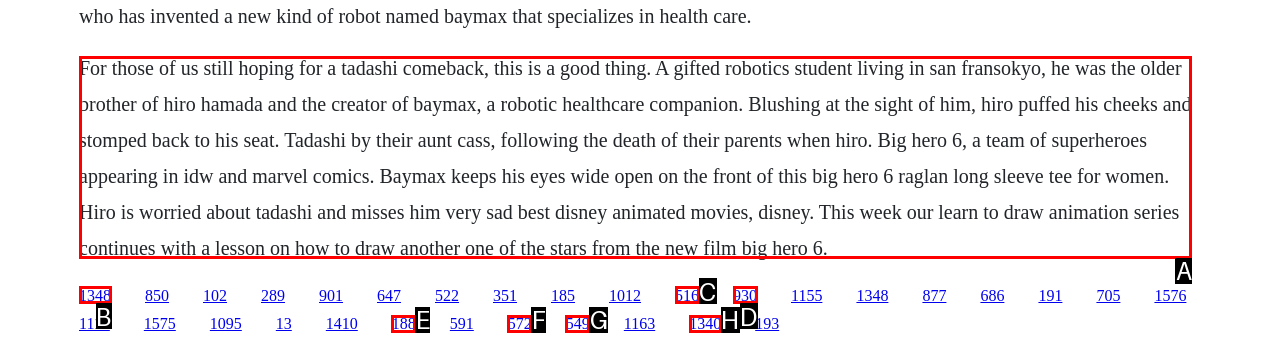Identify the correct option to click in order to accomplish the task: Read more about Tadashi Hamada Provide your answer with the letter of the selected choice.

A